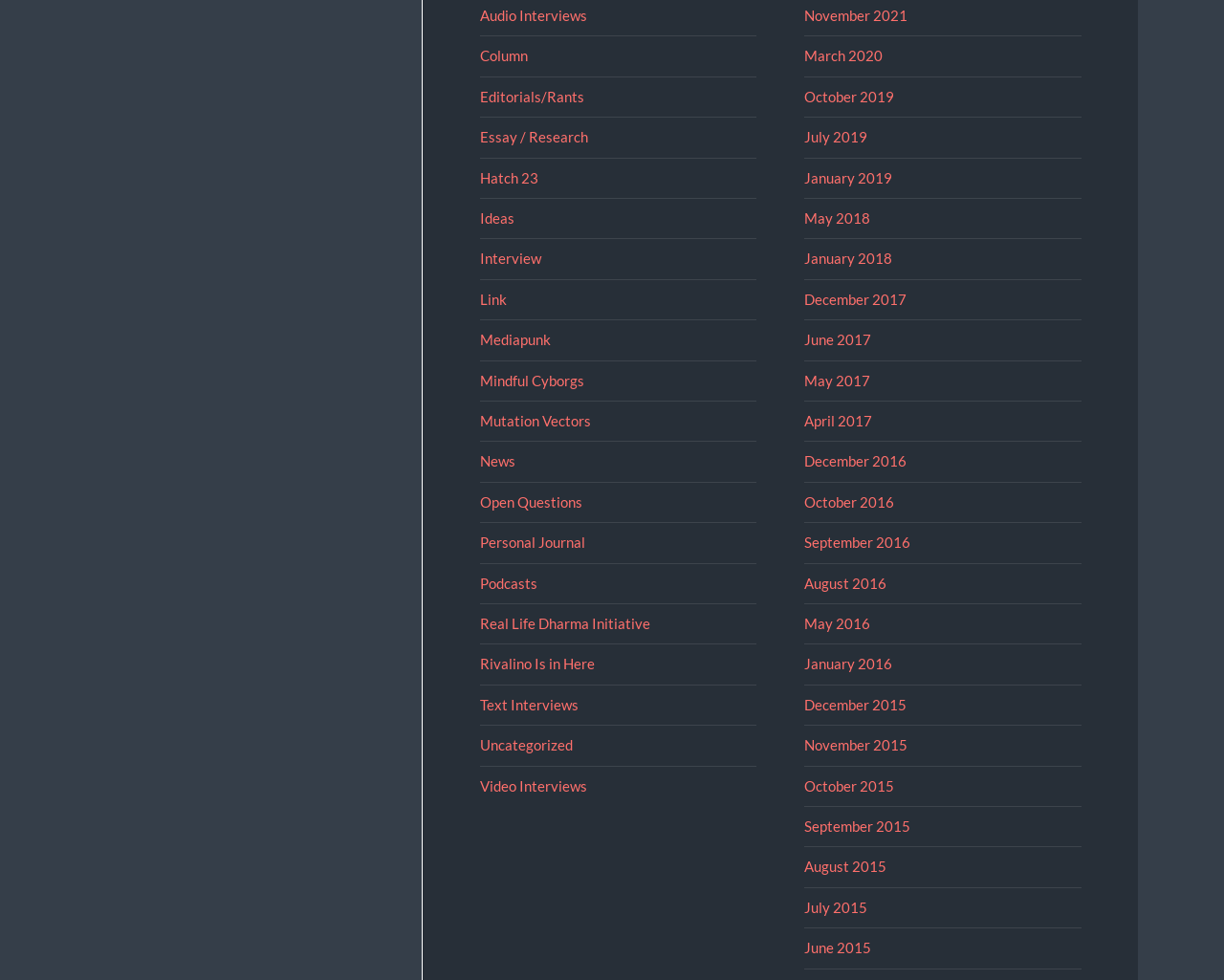Provide a brief response to the question using a single word or phrase: 
How many categories of content are available on this webpage?

At least 20